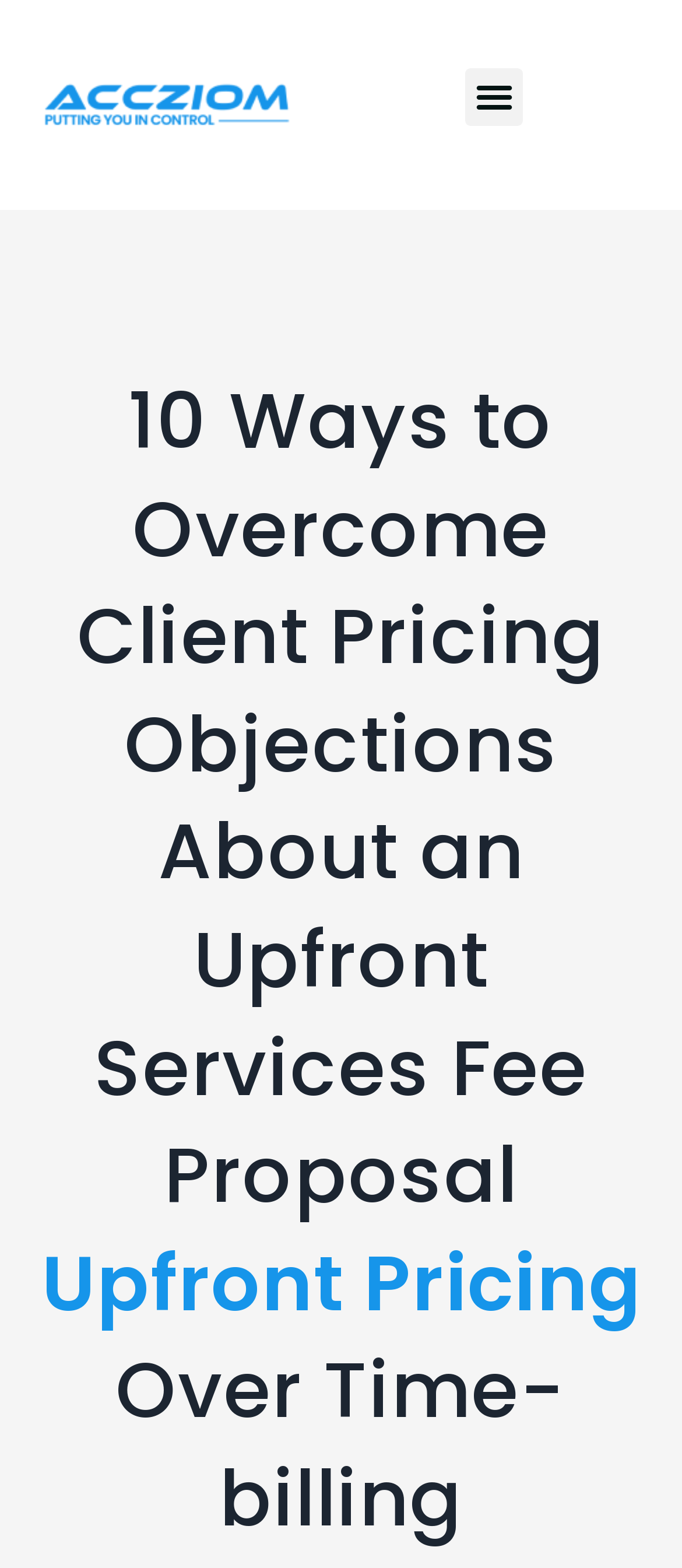Find the coordinates for the bounding box of the element with this description: "Menu".

[0.682, 0.043, 0.767, 0.08]